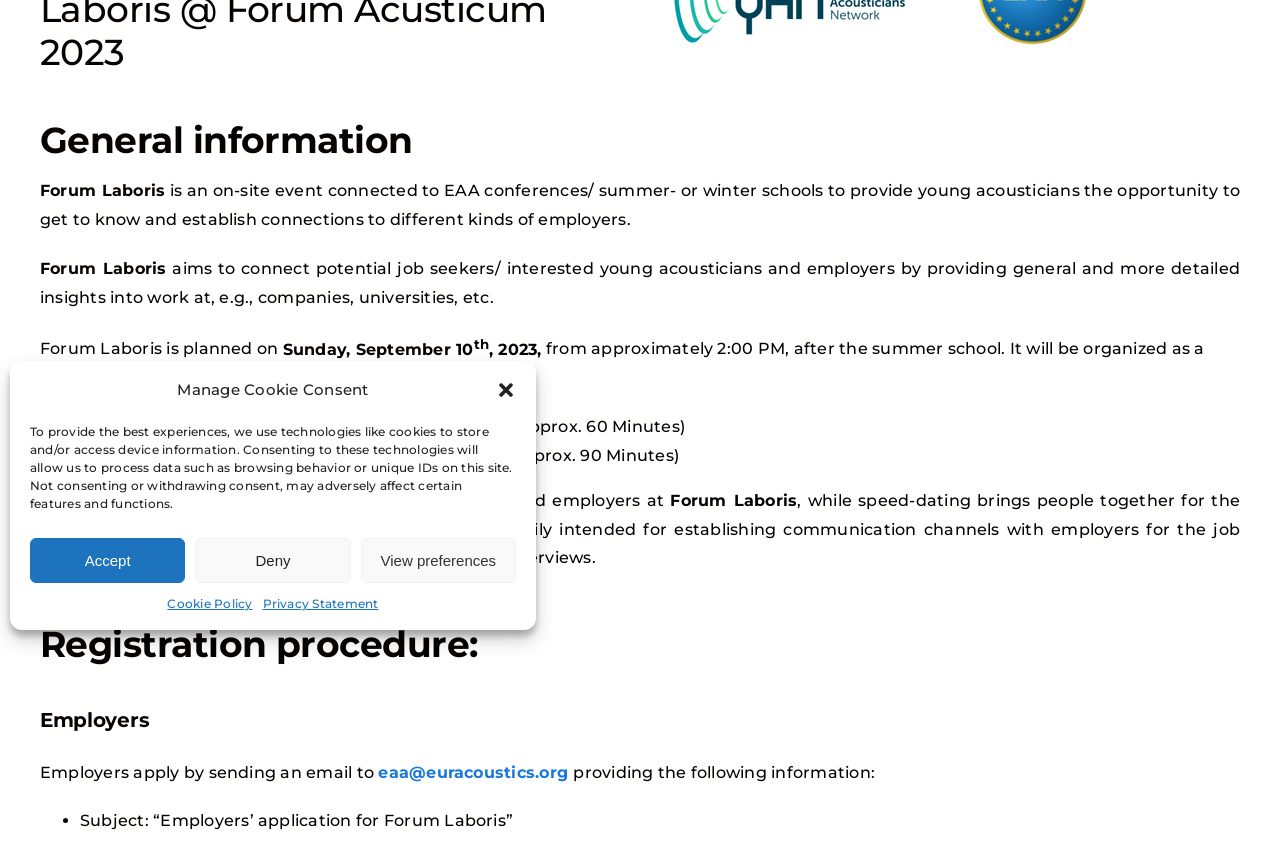Determine the bounding box coordinates for the UI element described. Format the coordinates as (top-left x, top-left y, bottom-right x, bottom-right y) and ensure all values are between 0 and 1. Element description: About Torino

[0.004, 0.167, 0.996, 0.232]